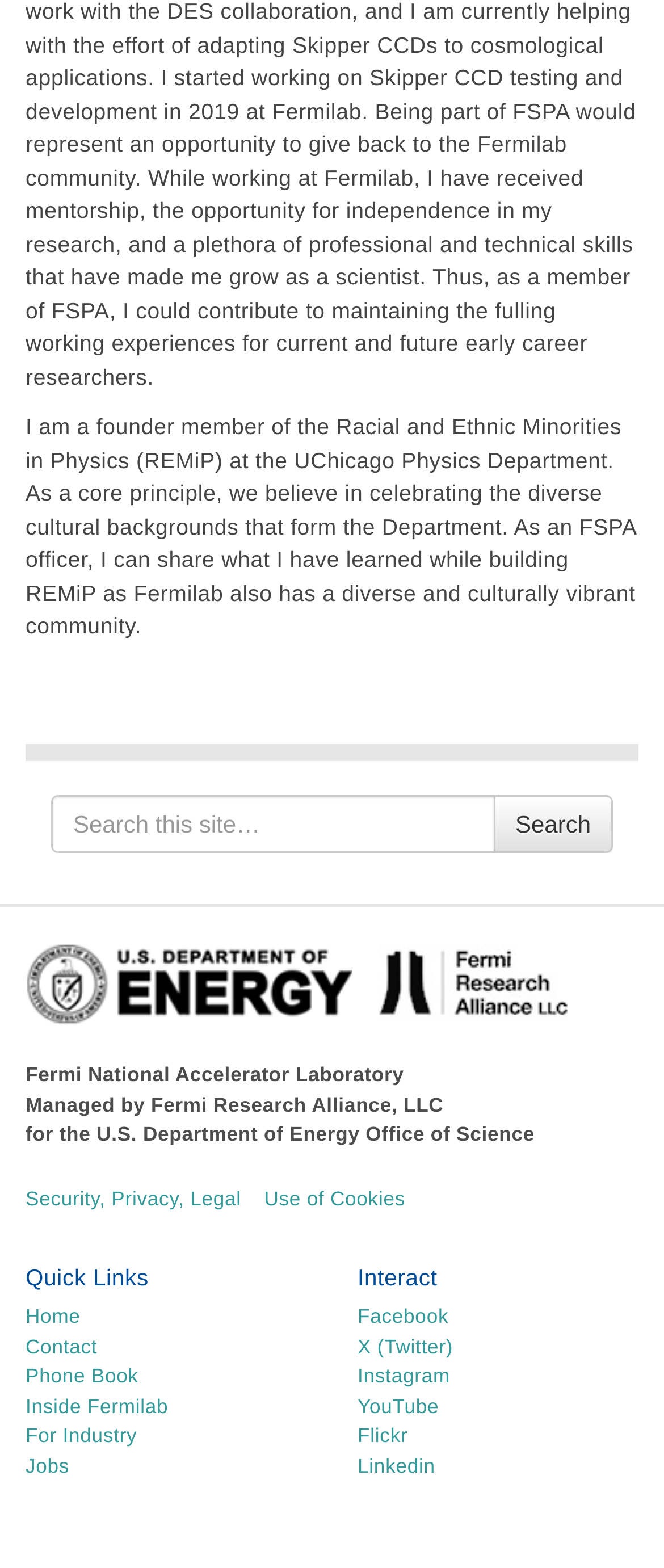Determine the bounding box for the described HTML element: "Inside Fermilab". Ensure the coordinates are four float numbers between 0 and 1 in the format [left, top, right, bottom].

[0.038, 0.89, 0.253, 0.904]